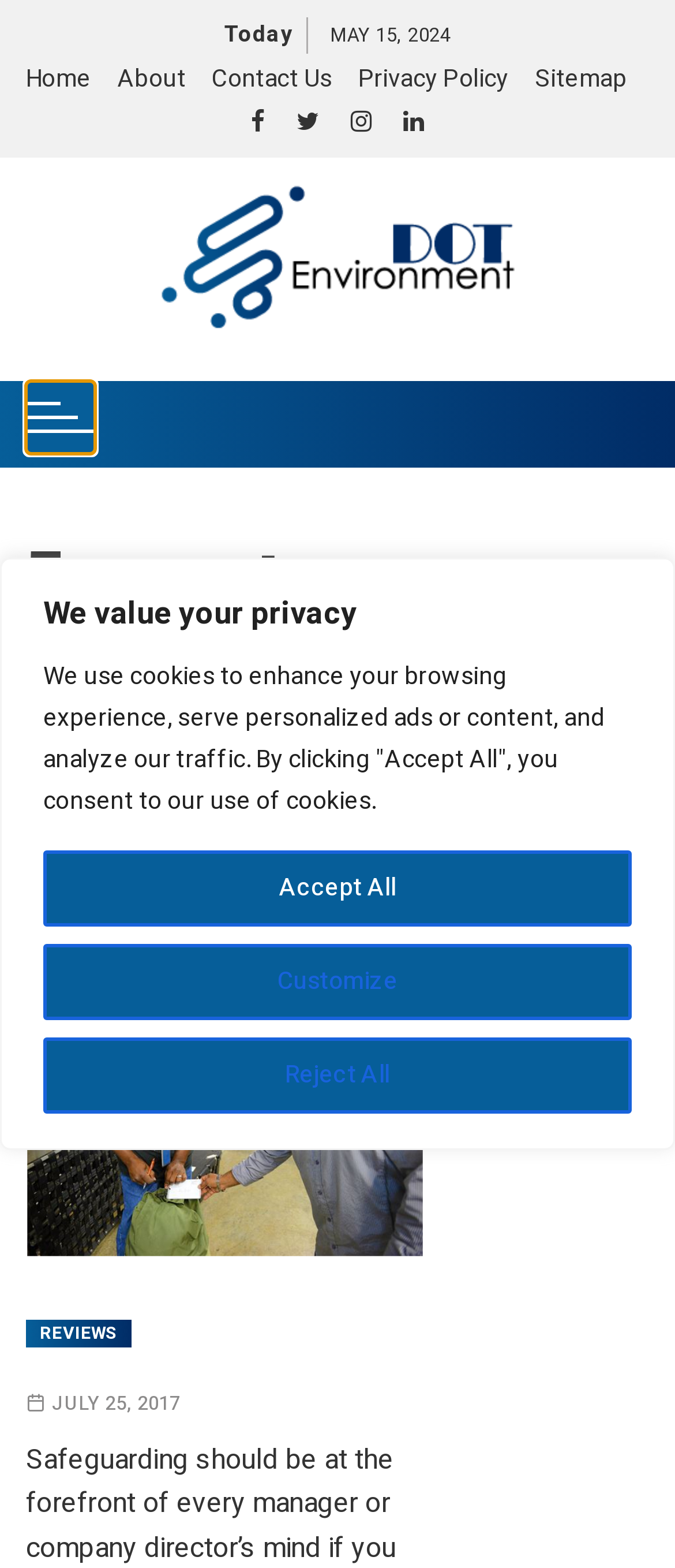What is the date of the oldest article or review?
Answer the question with a thorough and detailed explanation.

I looked at the dates mentioned on the webpage and found the oldest date 'JULY 25, 2017', which is likely the date of an article or review.